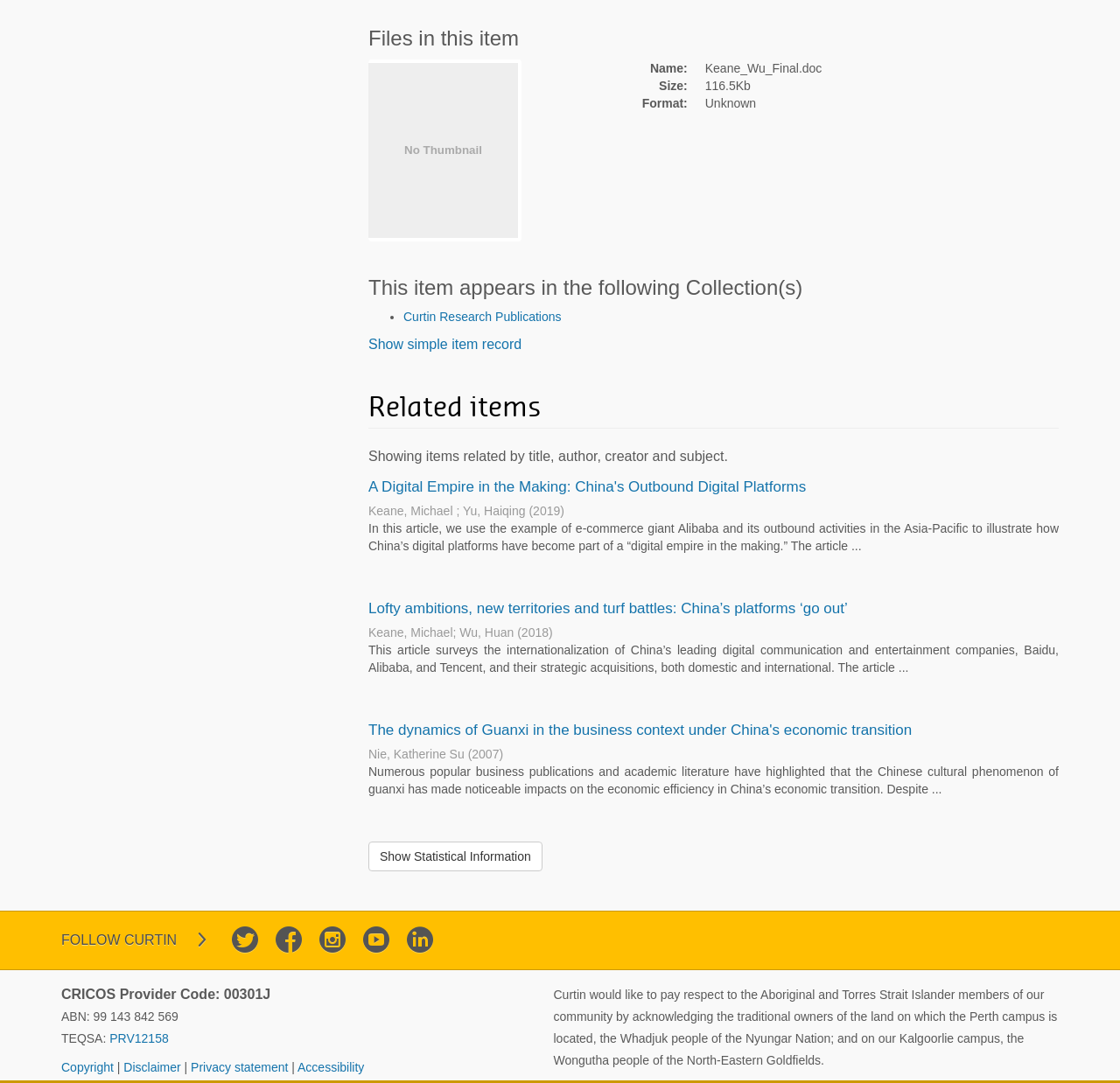What is the name of the Aboriginal and Torres Strait Islander members of the community?
Please look at the screenshot and answer using one word or phrase.

Whadjuk people of the Nyungar Nation